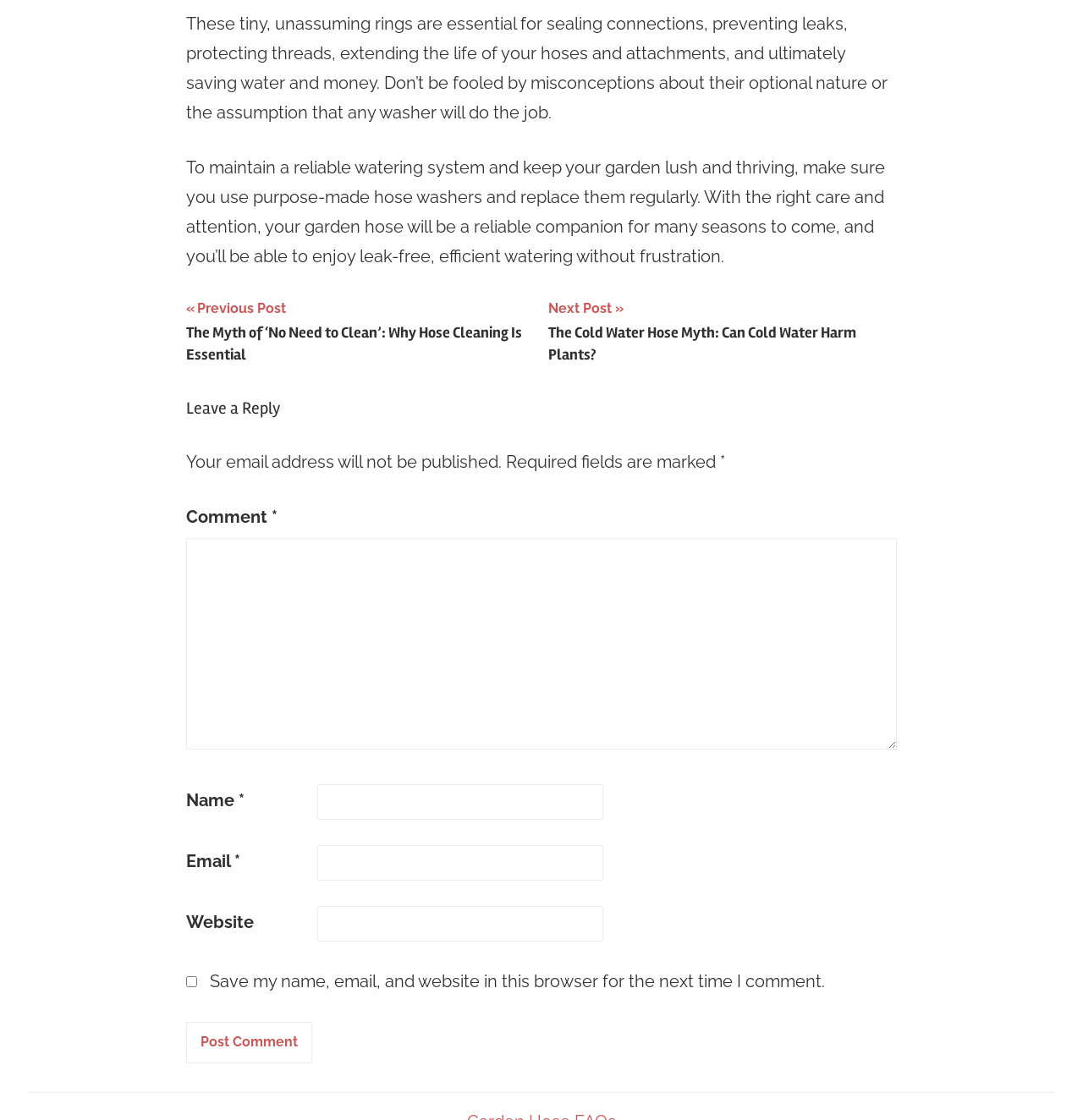Consider the image and give a detailed and elaborate answer to the question: 
What information is required to leave a comment?

To leave a comment, one needs to fill in the required fields, which include name, email, and comment, as indicated by the textboxes and labels on the webpage.